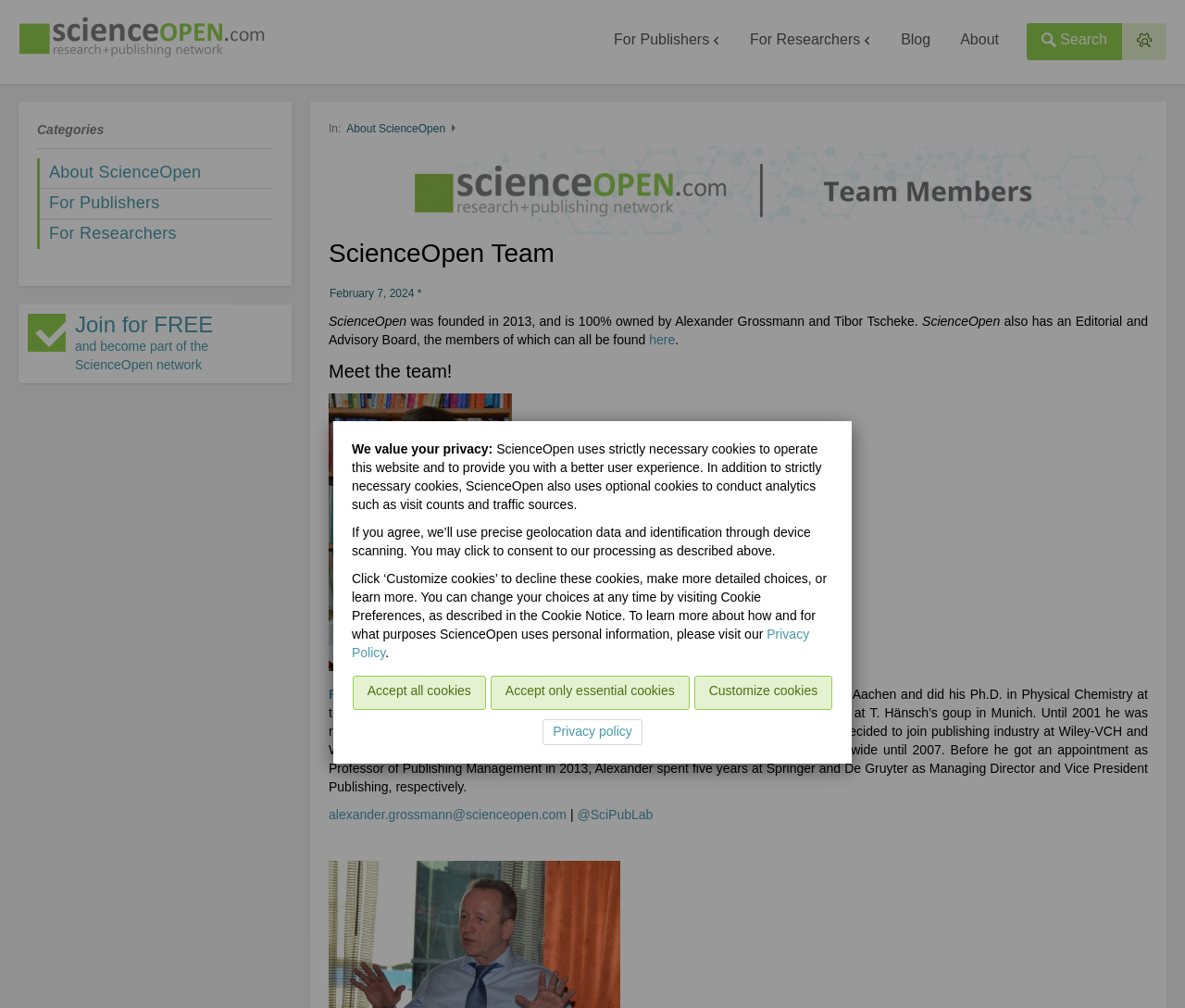Please determine the bounding box coordinates of the element to click in order to execute the following instruction: "Join the ScienceOpen network". The coordinates should be four float numbers between 0 and 1, specified as [left, top, right, bottom].

[0.016, 0.302, 0.246, 0.38]